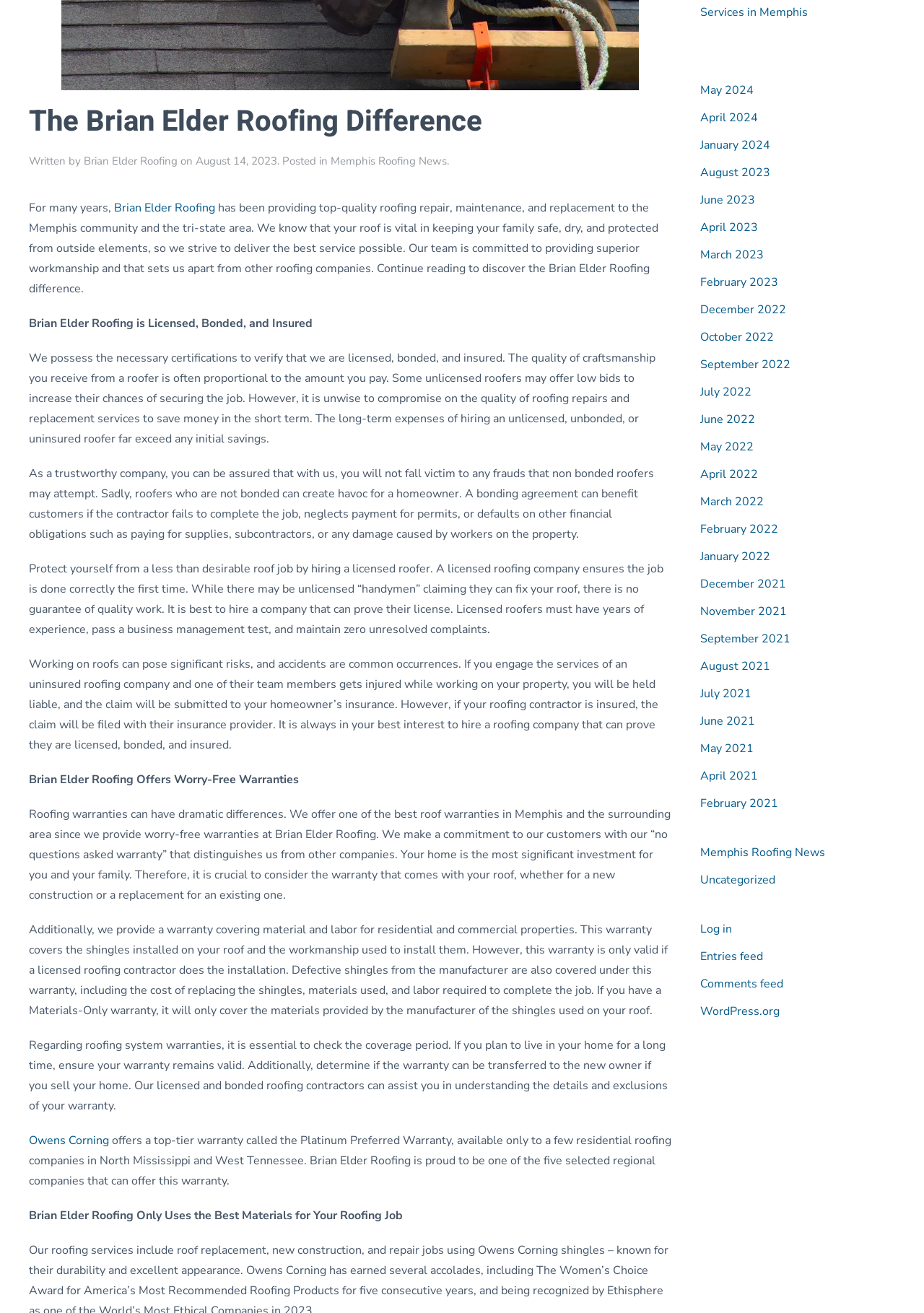Highlight the bounding box of the UI element that corresponds to this description: "Memphis Roofing News".

[0.758, 0.643, 0.893, 0.655]